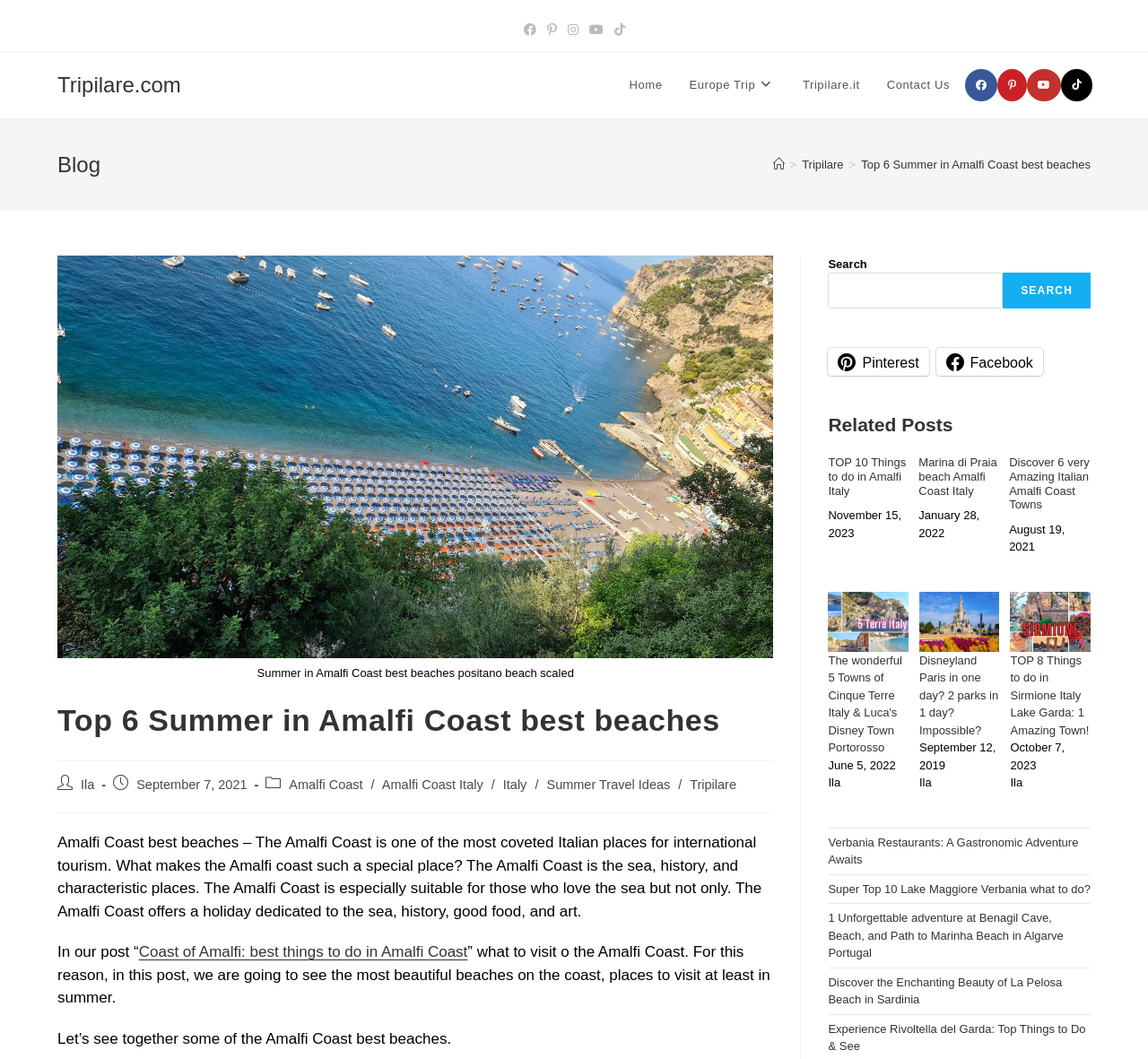Identify the bounding box coordinates of the element that should be clicked to fulfill this task: "Click on Facebook link". The coordinates should be provided as four float numbers between 0 and 1, i.e., [left, top, right, bottom].

[0.451, 0.019, 0.471, 0.037]